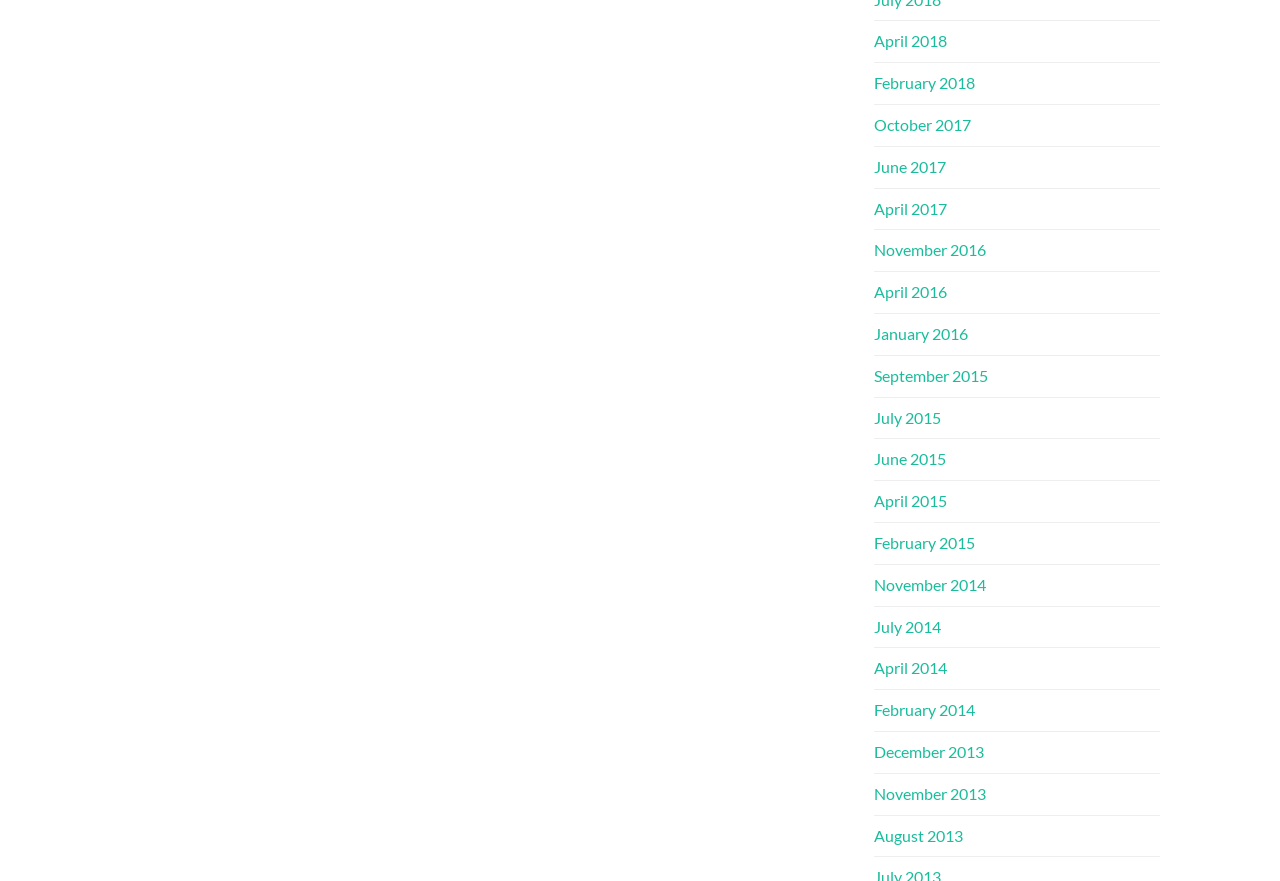Identify the bounding box coordinates of the section that should be clicked to achieve the task described: "view April 2018".

[0.683, 0.036, 0.74, 0.057]